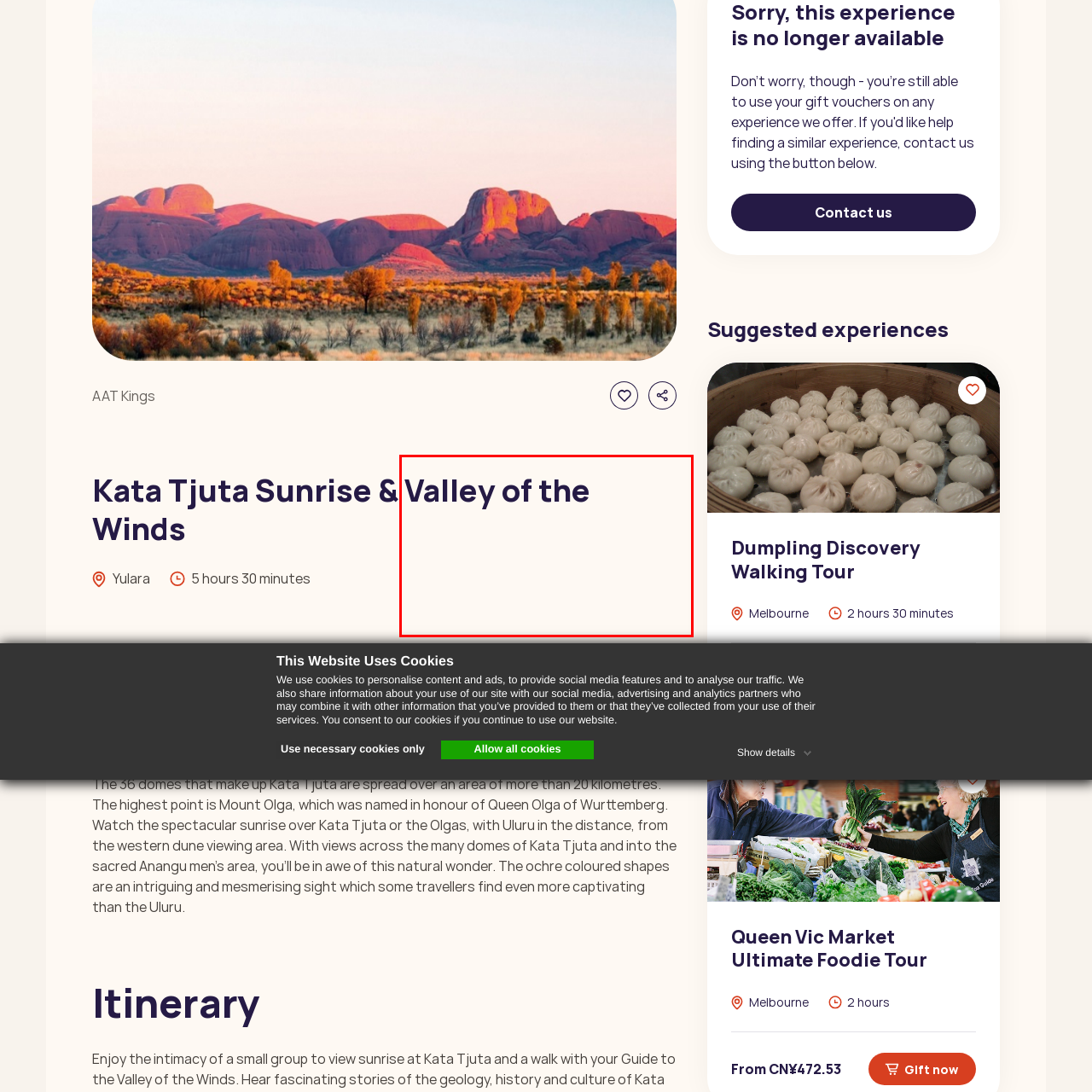Offer a comprehensive description of the image enclosed by the red box.

The image features a prominently displayed heading that reads "Valley of the Winds." This title likely refers to a specific geographical location known for its stunning landscapes and natural beauty. The design incorporates a clean, modern aesthetic with a simple, pale background, allowing the bold typography to stand out effectively. This could be part of a promotional or informational material, possibly related to tourism or hiking experiences in the area, inviting viewers to explore the scenic vistas and remarkable formations characteristic of the Valley of the Winds.